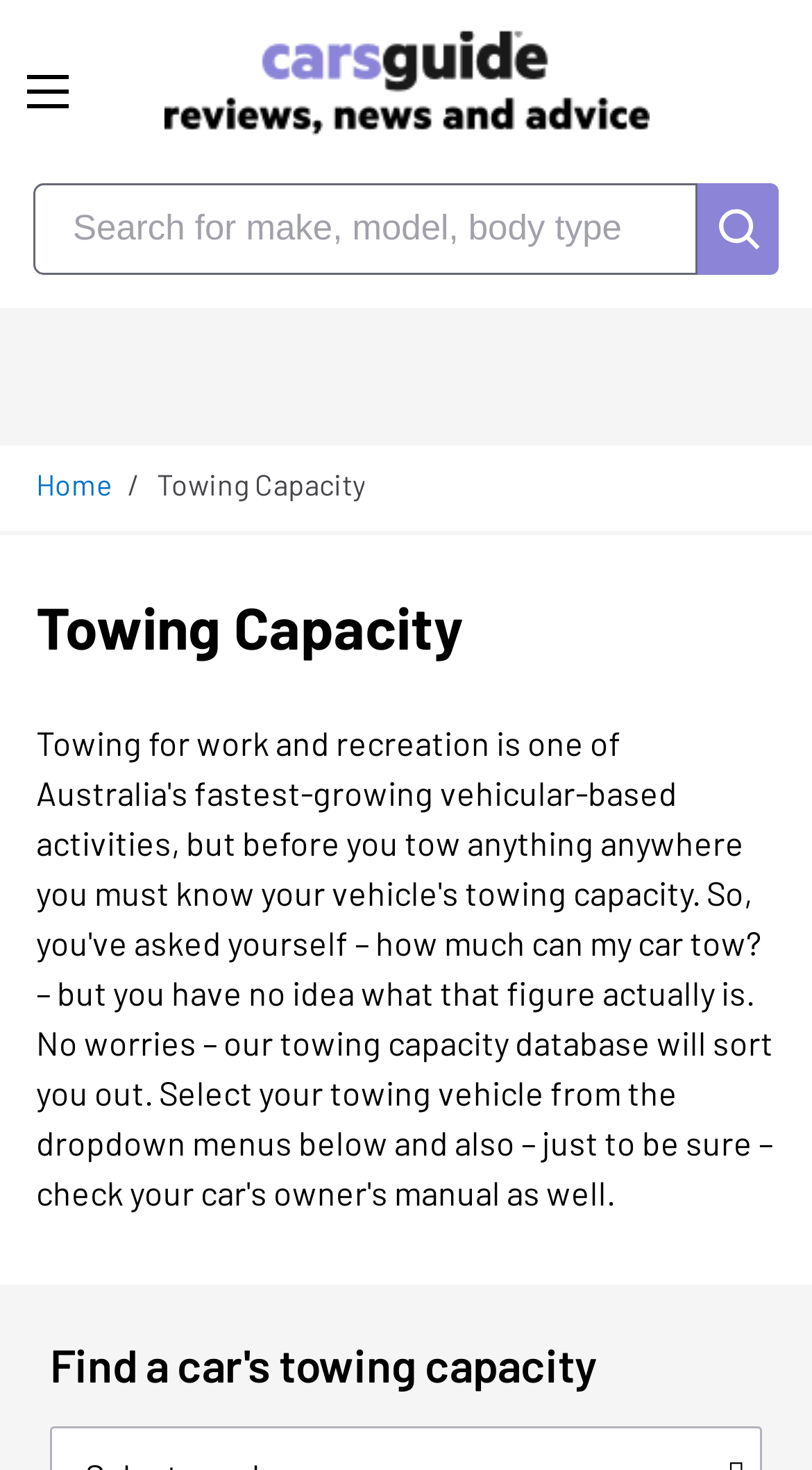Locate the bounding box coordinates of the clickable area to execute the instruction: "Select a make". Provide the coordinates as four float numbers between 0 and 1, represented as [left, top, right, bottom].

[0.128, 0.623, 0.872, 0.677]